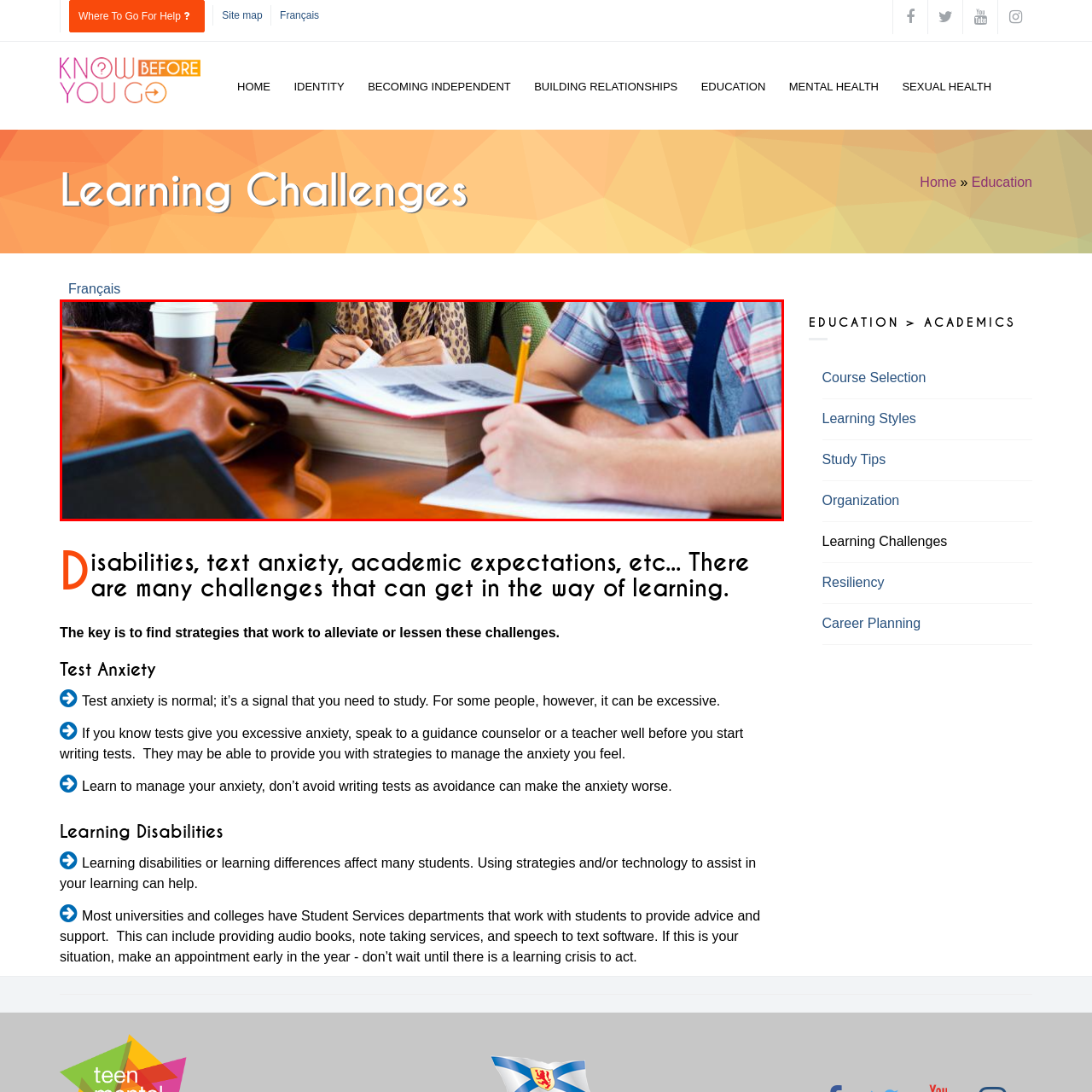Describe extensively the contents of the image within the red-bordered area.

The image depicts a focused study session featuring two students engaged in their academic work. In the foreground, a student is writing notes on a blank sheet of paper, using a pencil. Their hand shows determination as they concentrate on their notes. Next to them is a closed textbook, suggesting they are referencing material while studying. 

In the background, another student, wearing a patterned scarf, is seen sifting through study materials, possibly reviewing important concepts. Their posture indicates involvement in a collaborative learning environment. 

The setting is likely a casual study area, characterized by a wooden table cluttered with study essentials: a laptop, a backpack, and a coffee cup, all contributing to a productive atmosphere. This imagery aligns with themes of overcoming learning challenges and developing effective study strategies as part of academic growth.